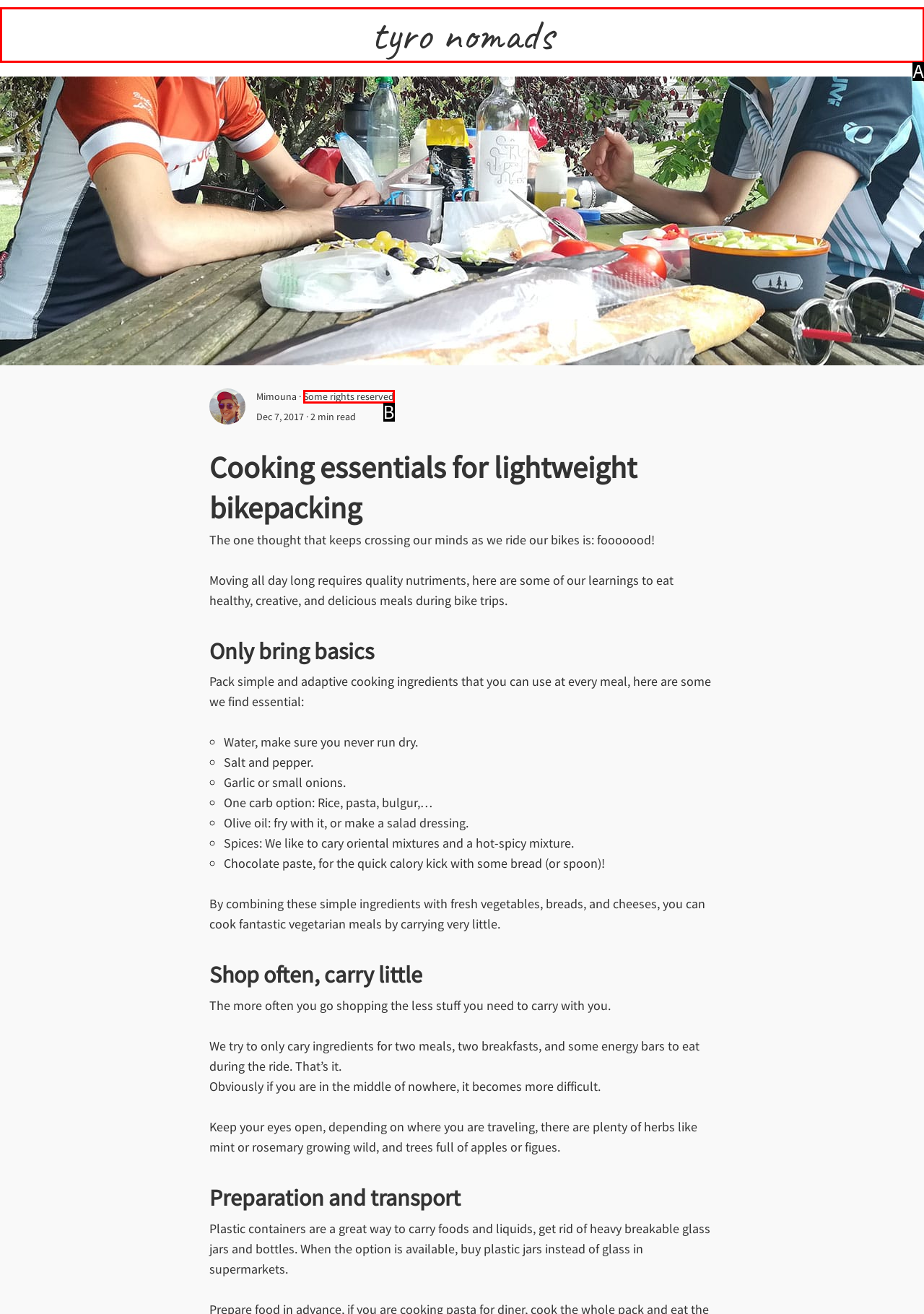Based on the description: tyro nomads, select the HTML element that fits best. Provide the letter of the matching option.

A